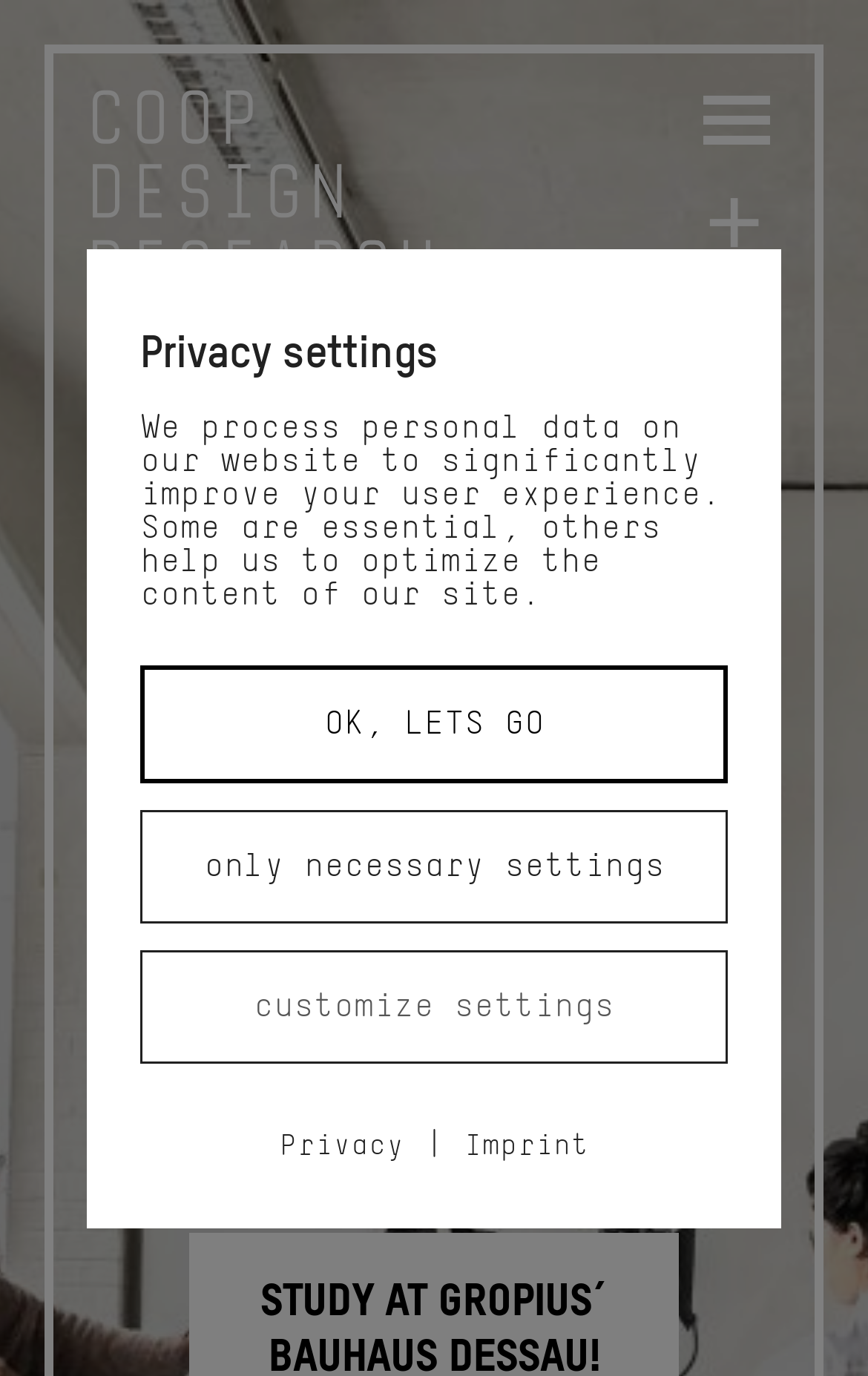Using details from the image, please answer the following question comprehensively:
What are the two options for privacy settings?

In the privacy settings section, there are two buttons: 'OK, LET'S GO' and 'customize settings'. These options allow users to choose how they want to handle their personal data on the website.